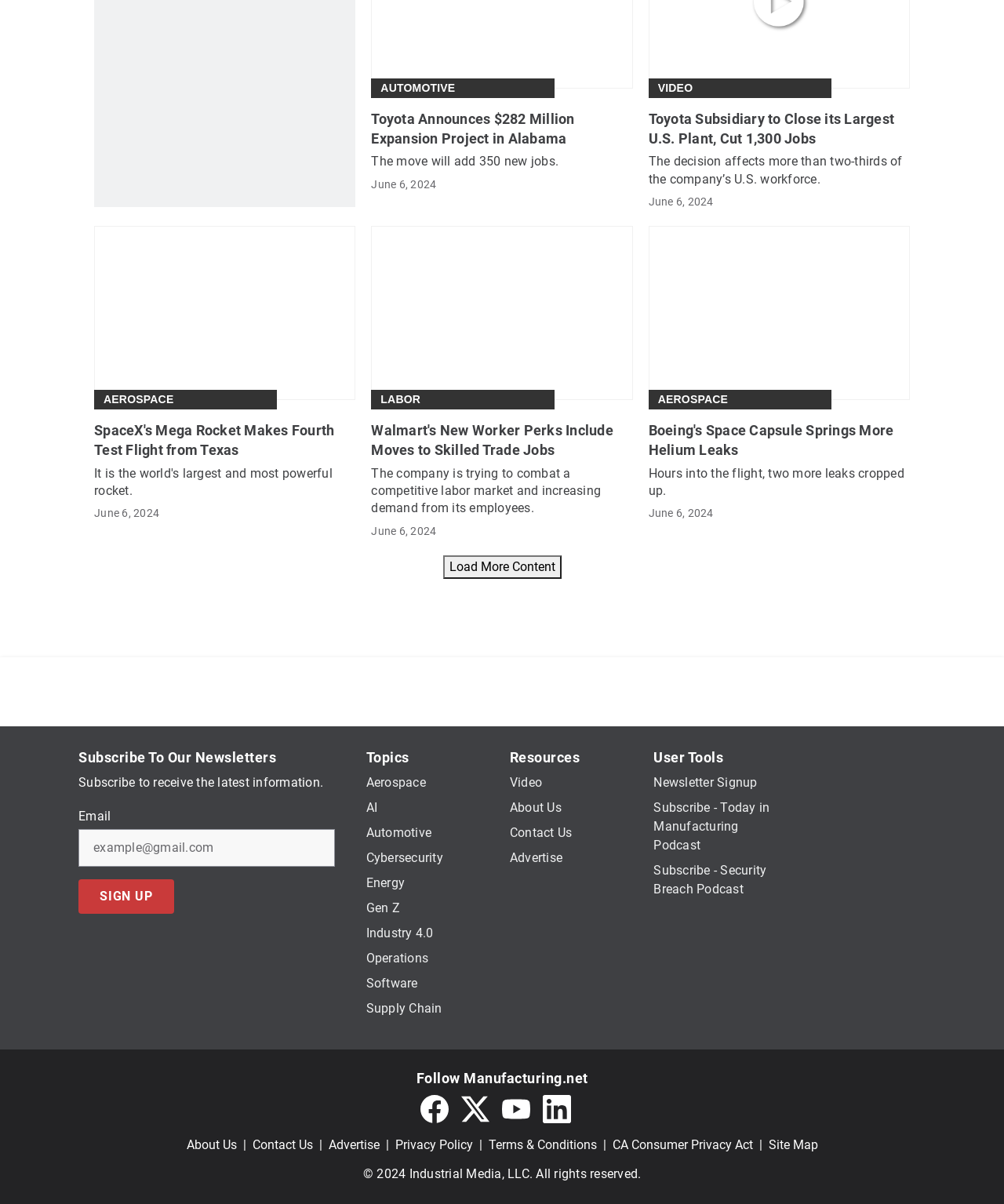What is the company trying to combat in the labor market?
Please provide a comprehensive answer to the question based on the webpage screenshot.

The article about Walmart's new worker perks mentions that the company is trying to combat a competitive labor market and increasing demand from its employees.